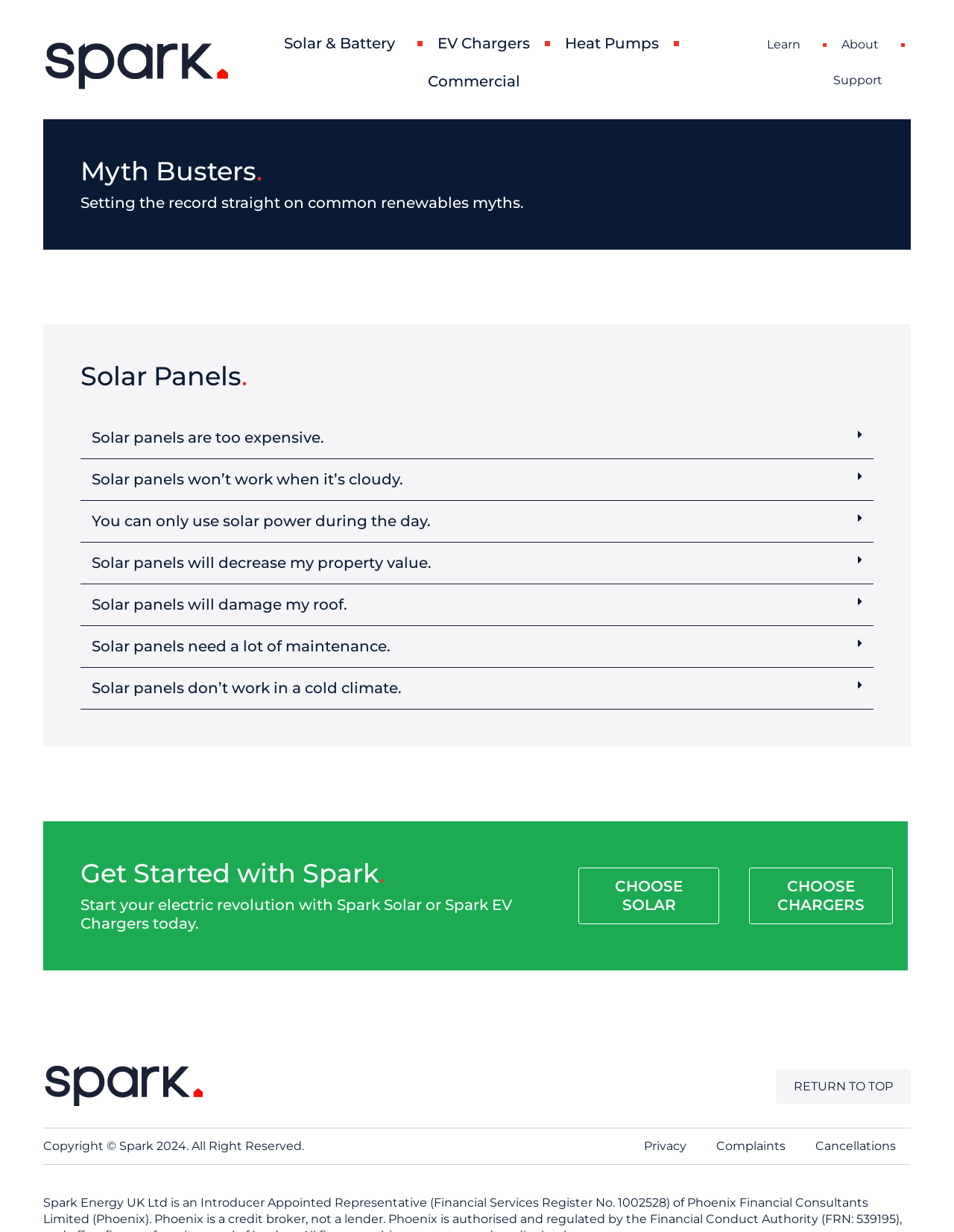Please find the bounding box coordinates of the clickable region needed to complete the following instruction: "Click on the 'CHOOSE SOLAR' button". The bounding box coordinates must consist of four float numbers between 0 and 1, i.e., [left, top, right, bottom].

[0.607, 0.704, 0.754, 0.75]